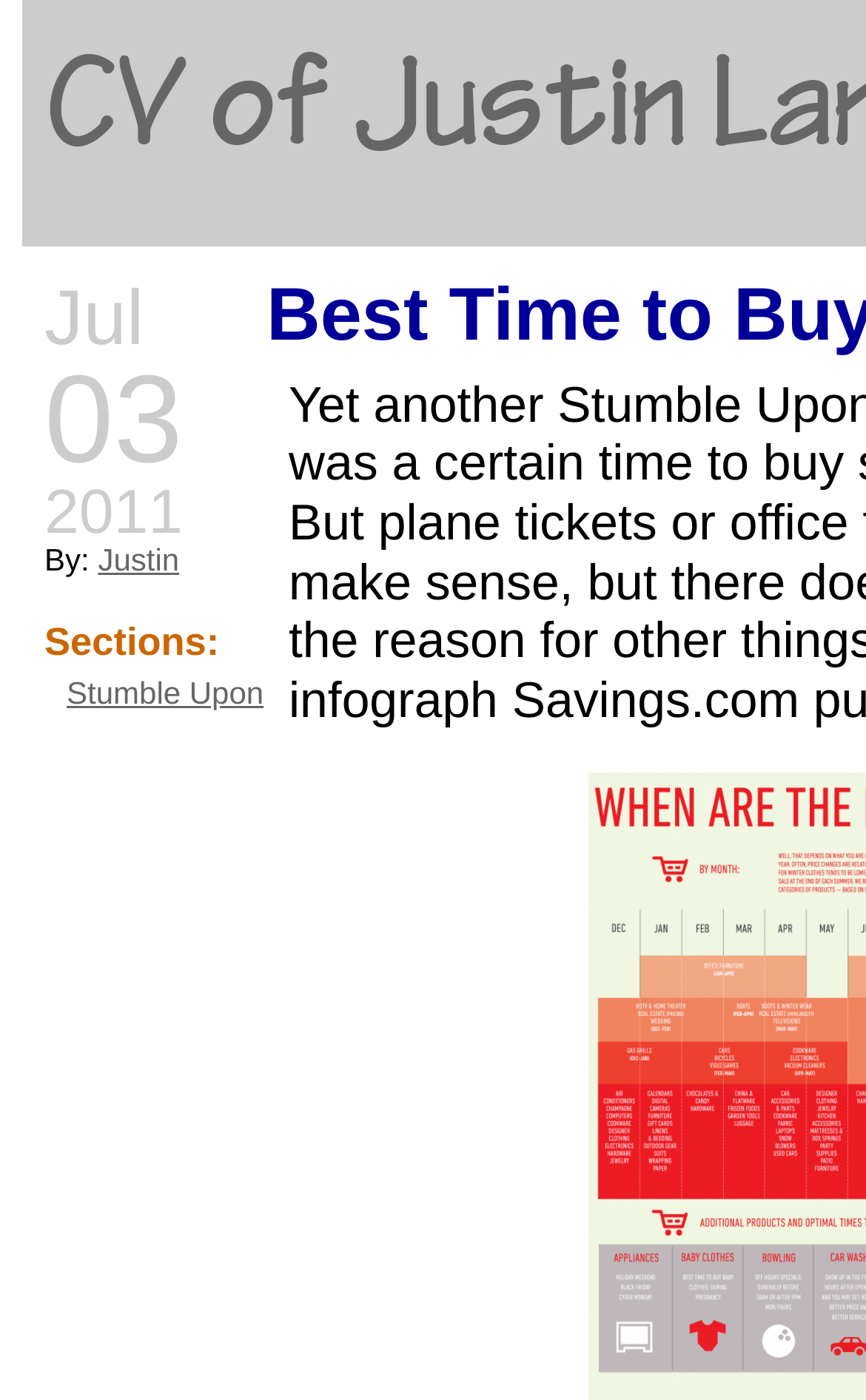Give the bounding box coordinates for this UI element: "Debbie Okun Hill". The coordinates should be four float numbers between 0 and 1, arranged as [left, top, right, bottom].

None